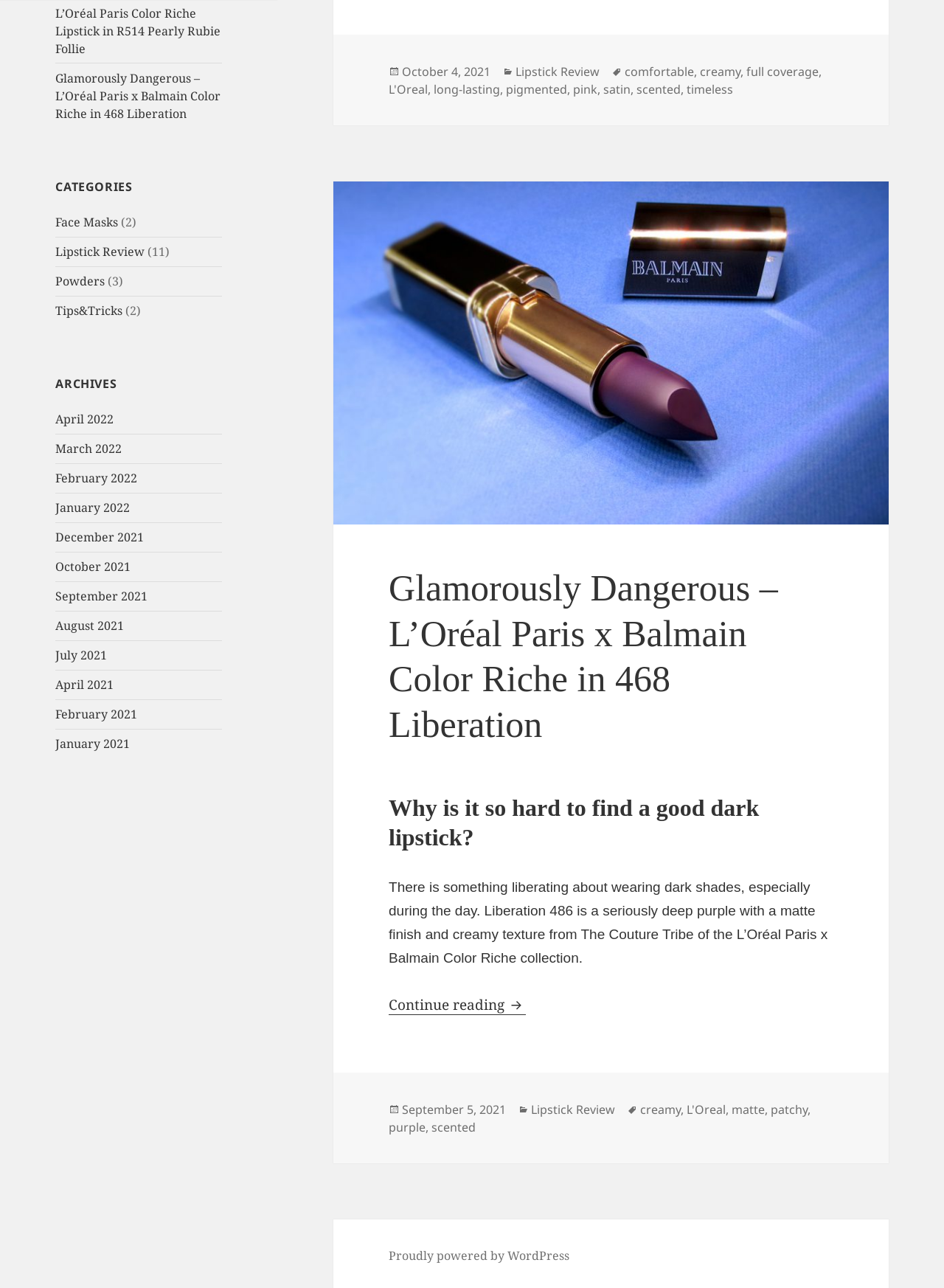Use a single word or phrase to answer the question:
What is the name of the lipstick in the article?

Liberation 486